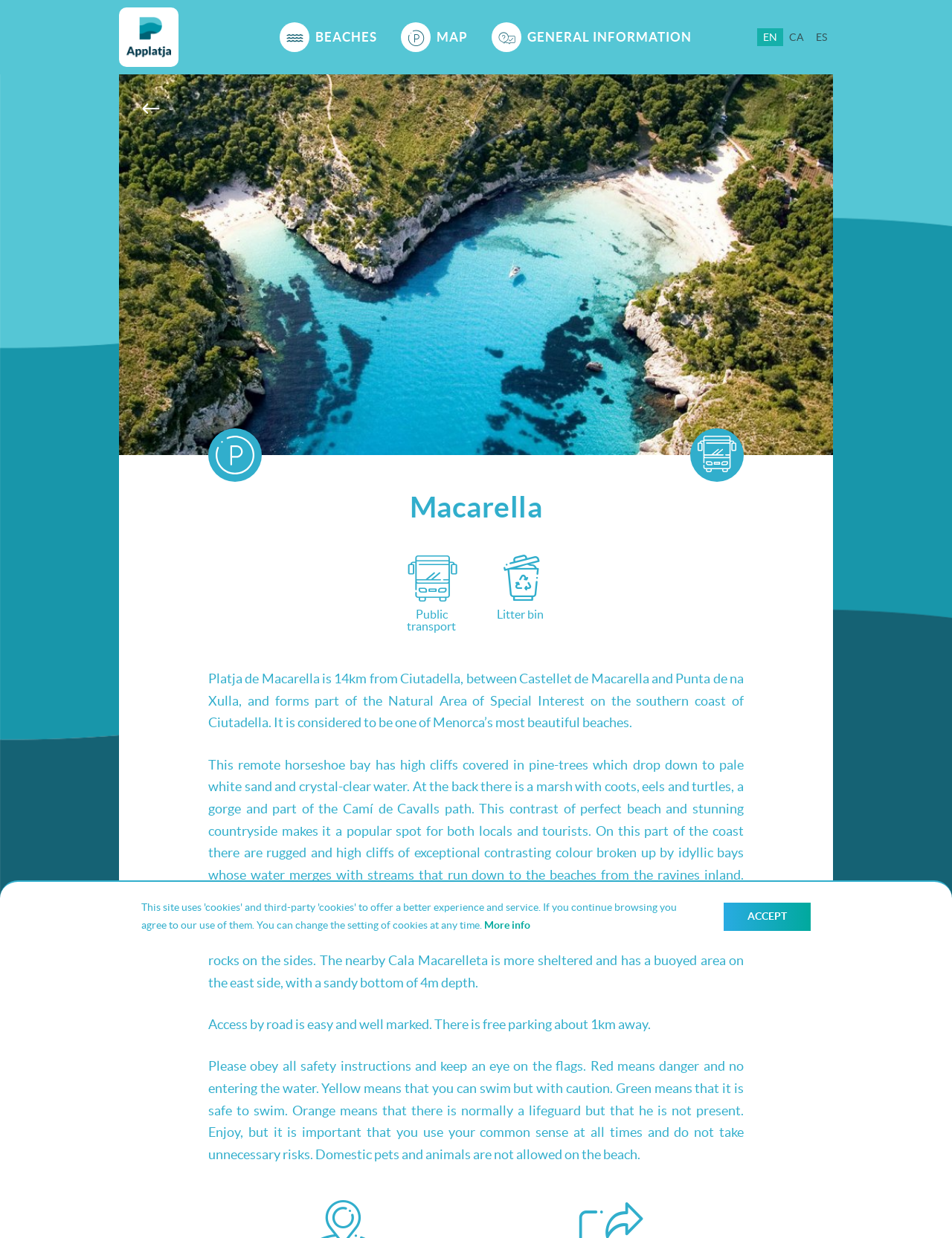Look at the image and answer the question in detail:
What is the distance from Ciutadella to Platja de Macarella?

The distance is mentioned in the StaticText element with the text 'Platja de Macarella is 14km from Ciutadella, between Castellet de Macarella and Punta de na Xulla, and forms part of the Natural Area of Special Interest on the southern coast of Ciutadella.'